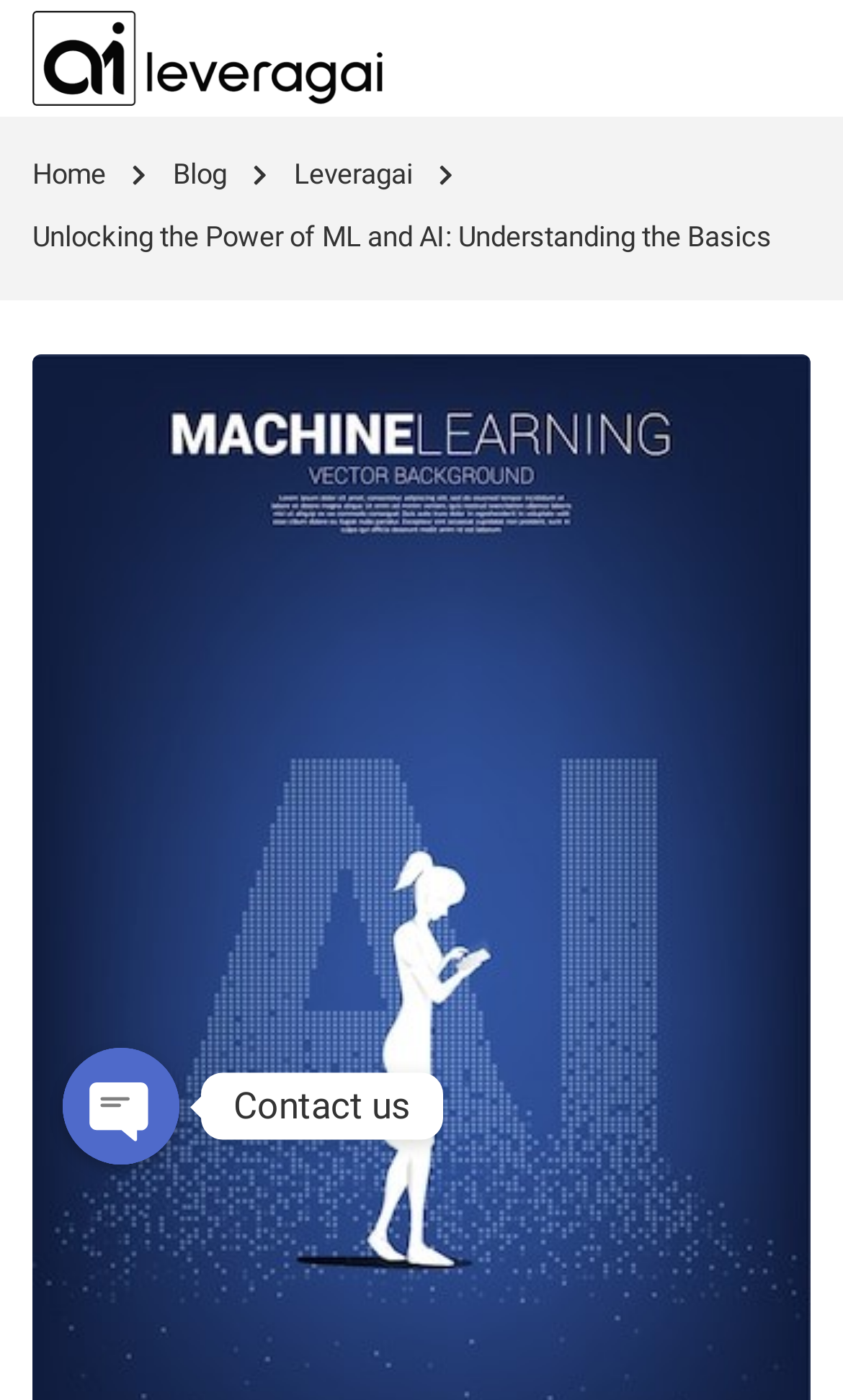Answer the following query concisely with a single word or phrase:
What is the text of the main heading?

Unlocking the Power of ML and AI: Understanding the Basics